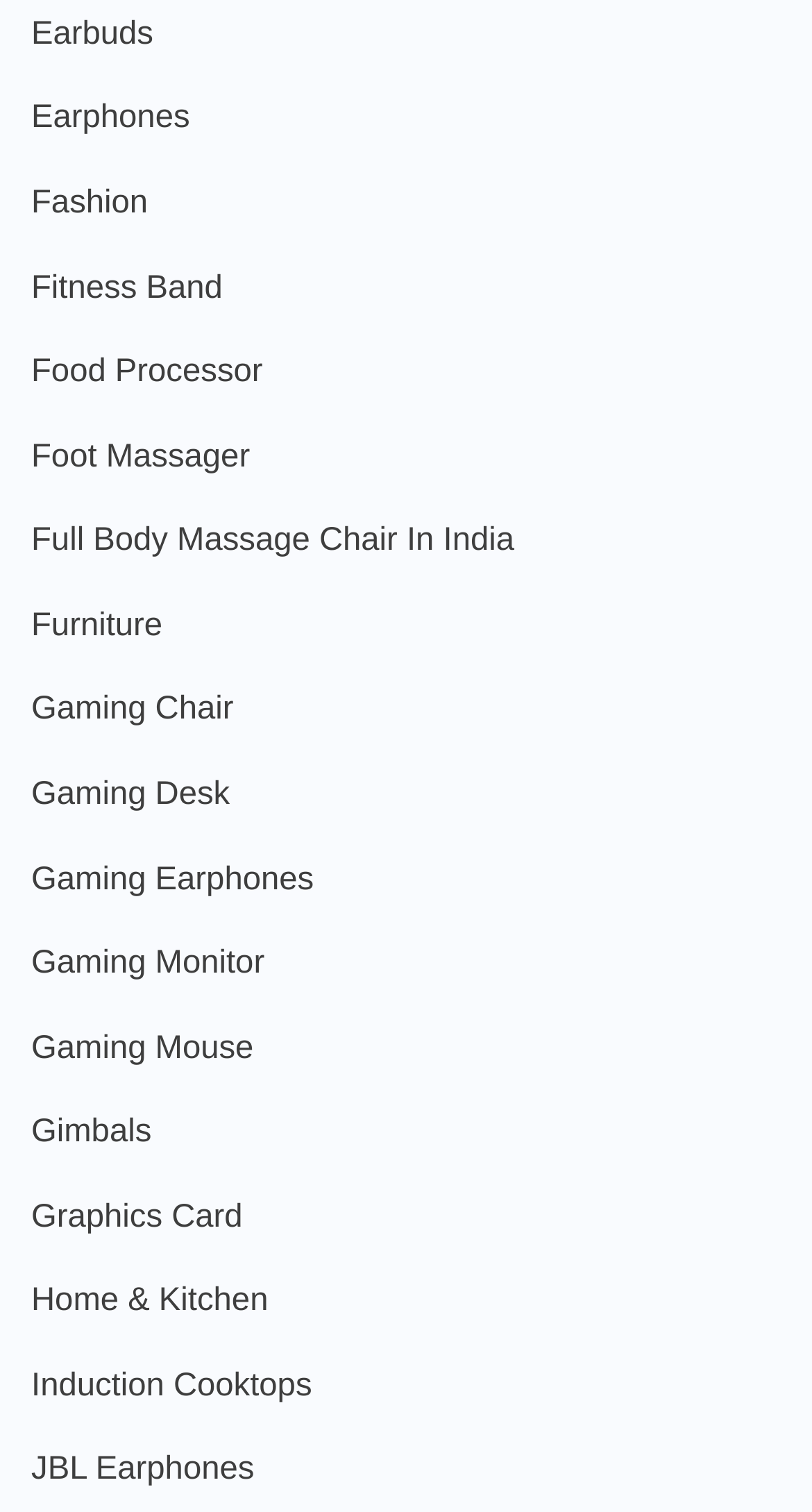What is the common theme among 'Gaming Chair', 'Gaming Desk', and 'Gaming Earphones'?
Please give a detailed answer to the question using the information shown in the image.

These three products all have 'Gaming' in their names, suggesting that they are all related to gaming and are likely designed for use by gamers.